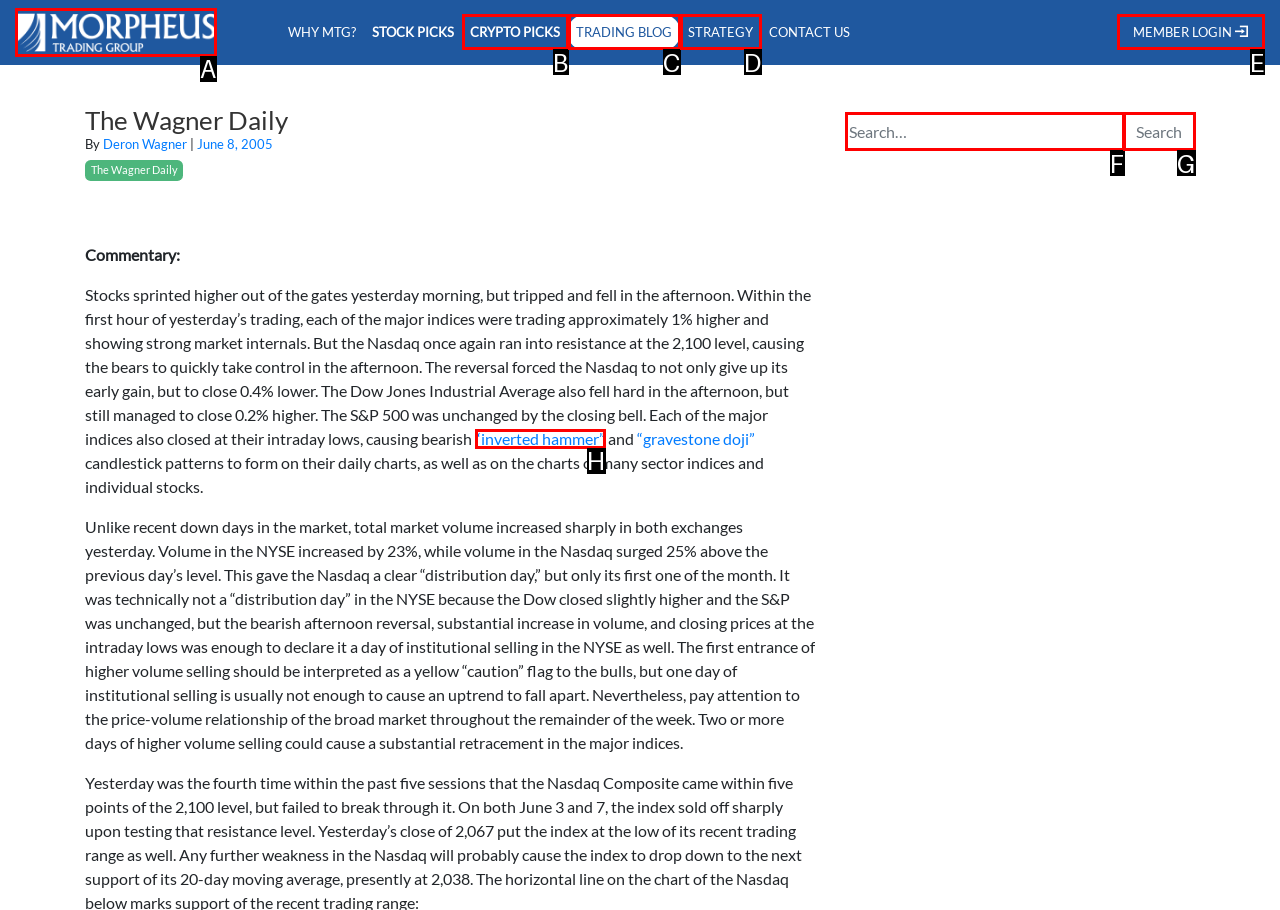Choose the letter of the element that should be clicked to complete the task: Click the Morpheus Trading Group Logo
Answer with the letter from the possible choices.

A